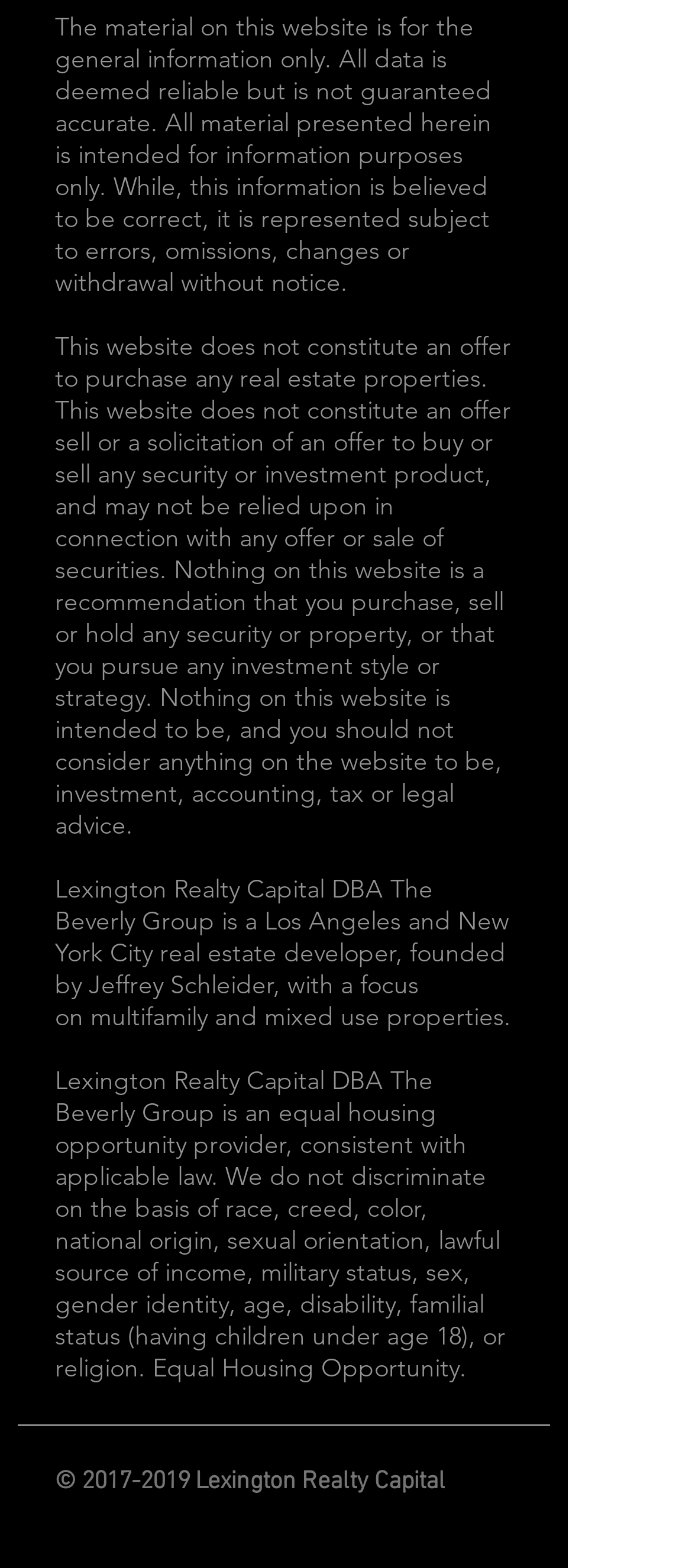Is The Beverly Group an equal housing opportunity provider?
Analyze the screenshot and provide a detailed answer to the question.

The text explicitly states that The Beverly Group is an equal housing opportunity provider, consistent with applicable law, and does not discriminate on the basis of various factors such as race, creed, color, national origin, and others.